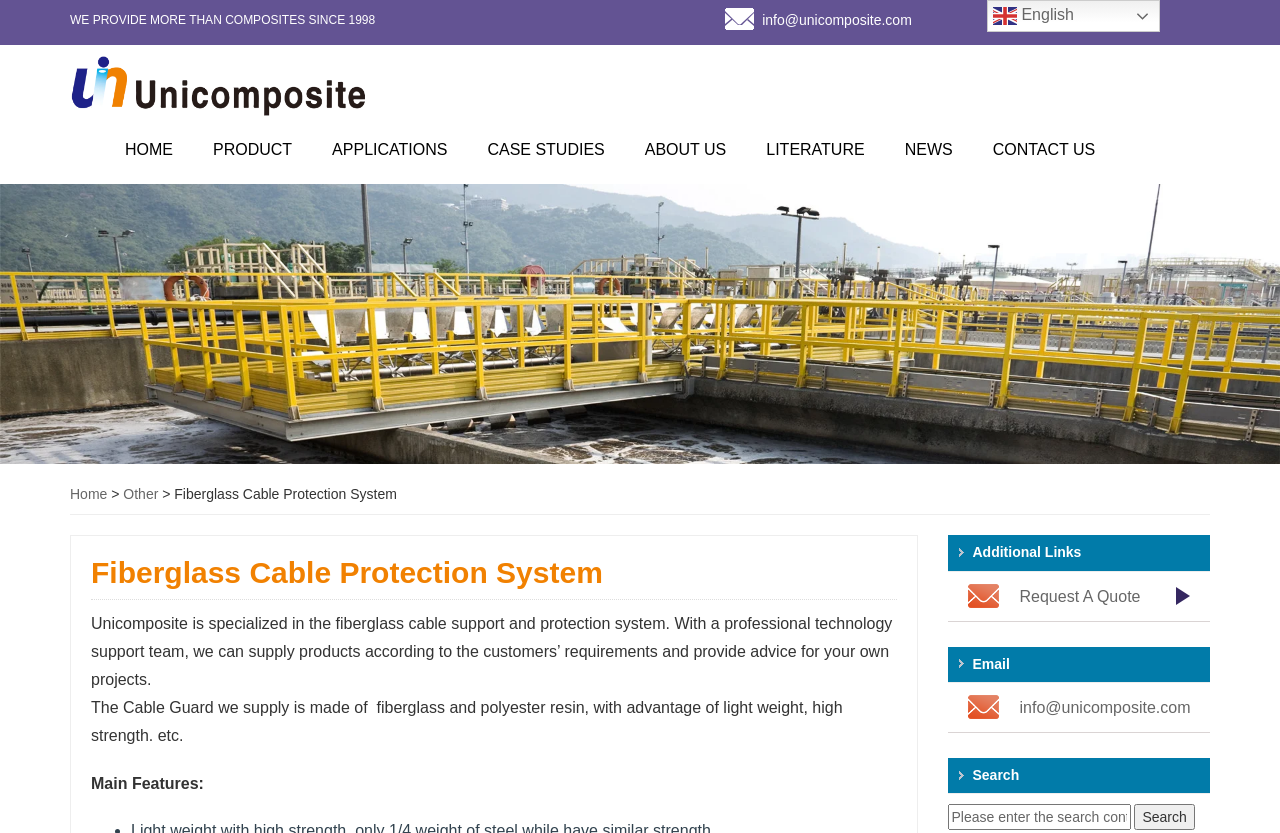Please find the bounding box coordinates of the section that needs to be clicked to achieve this instruction: "Enter search content in the search box".

[0.74, 0.966, 0.883, 0.997]